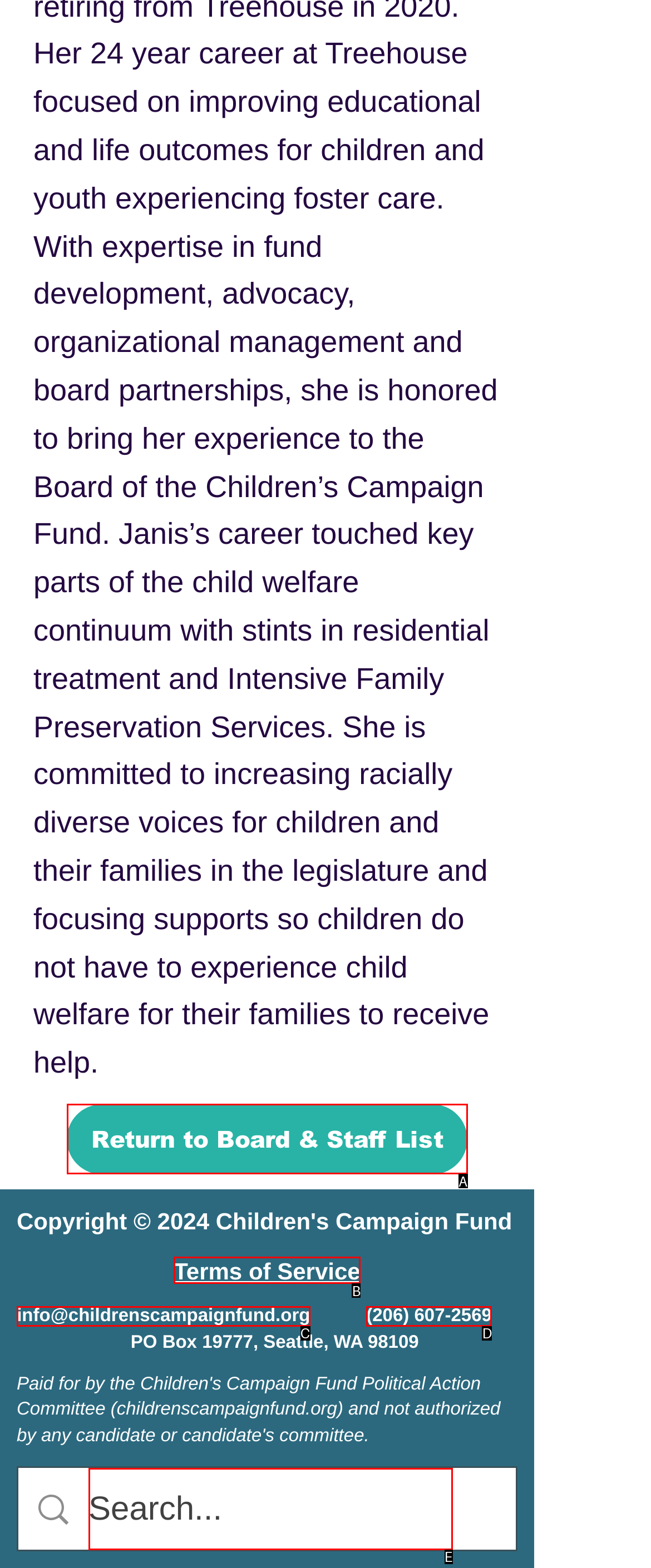Point out the option that aligns with the description: aria-label="Search..." name="q" placeholder="Search..."
Provide the letter of the corresponding choice directly.

E